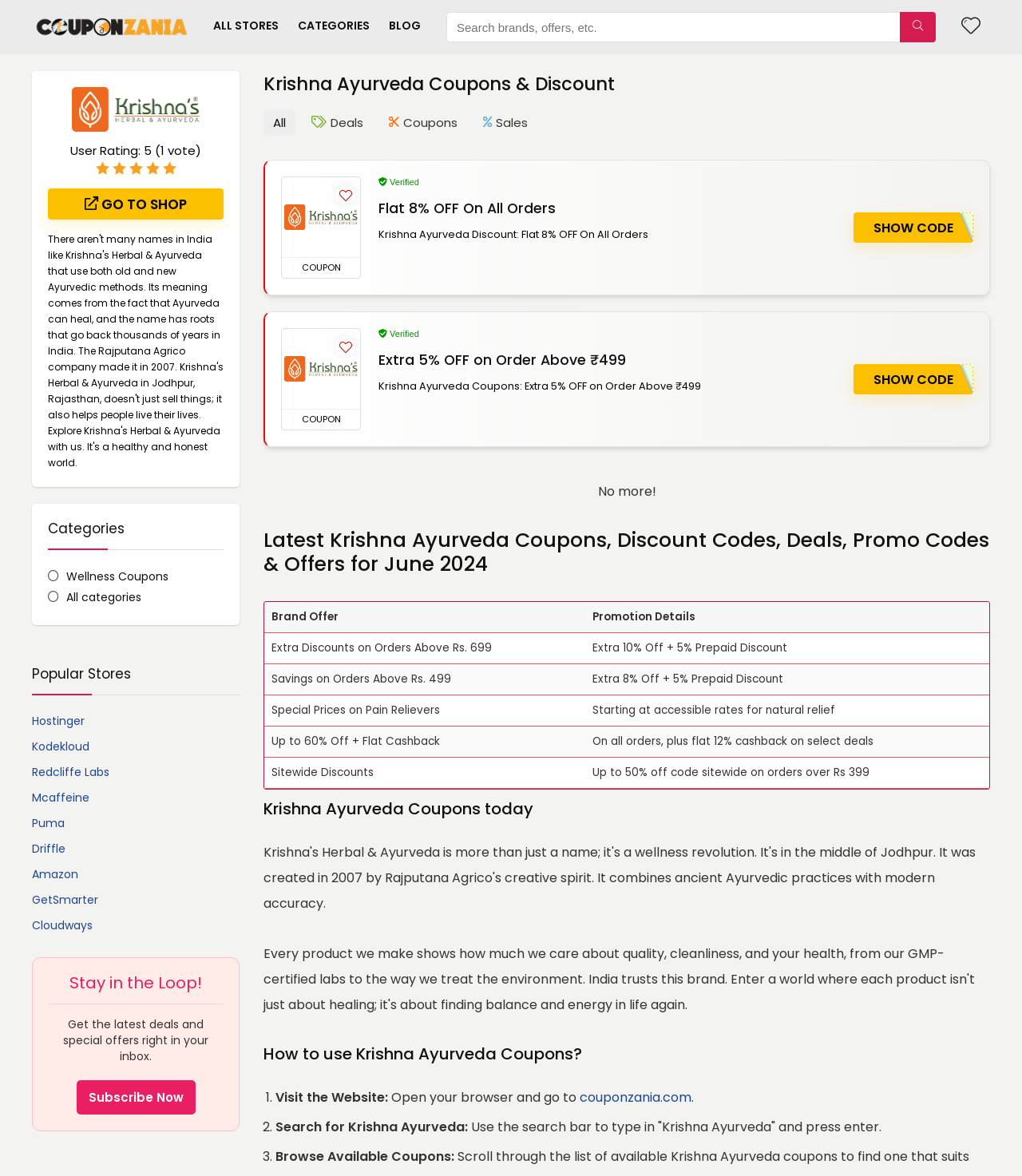Create a detailed summary of all the visual and textual information on the webpage.

The webpage is about Krishna Ayurveda coupons and discounts. At the top, there is a navigation bar with links to "CouponZania", "ALL STORES", "CATEGORIES", "BLOG", and "Wishlist". Below the navigation bar, there is a search bar where users can search for brands, offers, etc.

On the left side of the page, there is a section with a heading "Krishna Ayurveda Coupons & Discount" and an image of Krishna Ayurveda. Below the heading, there is a user rating section with a rating of 5 and a "GO TO SHOP" button.

The main content of the page is divided into sections. The first section has a heading "Latest Krishna Ayurveda Coupons, Discount Codes, Deals, Promo Codes & Offers for June 2024" and a table with columns for "Brand Offer" and "Promotion Details". The table has multiple rows, each representing a different coupon or offer.

Below the table, there are multiple sections, each with a heading and a description of a coupon or offer. For example, one section has a heading "Flat 8% OFF On All Orders" and a description of the offer, along with a "SHOW CODE" button. Another section has a heading "Extra 5% OFF on Order Above ₹499" and a similar description and button.

On the right side of the page, there is a section with a heading "Popular Stores" and links to various stores such as Hostinger, Kodekloud, Redcliffe Labs, and more.

At the bottom of the page, there is a section with a heading "How to use Krishna Ayurveda Coupons?" and a step-by-step guide on how to use the coupons, including visiting the website, searching for Krishna Ayurveda, and browsing available coupons.